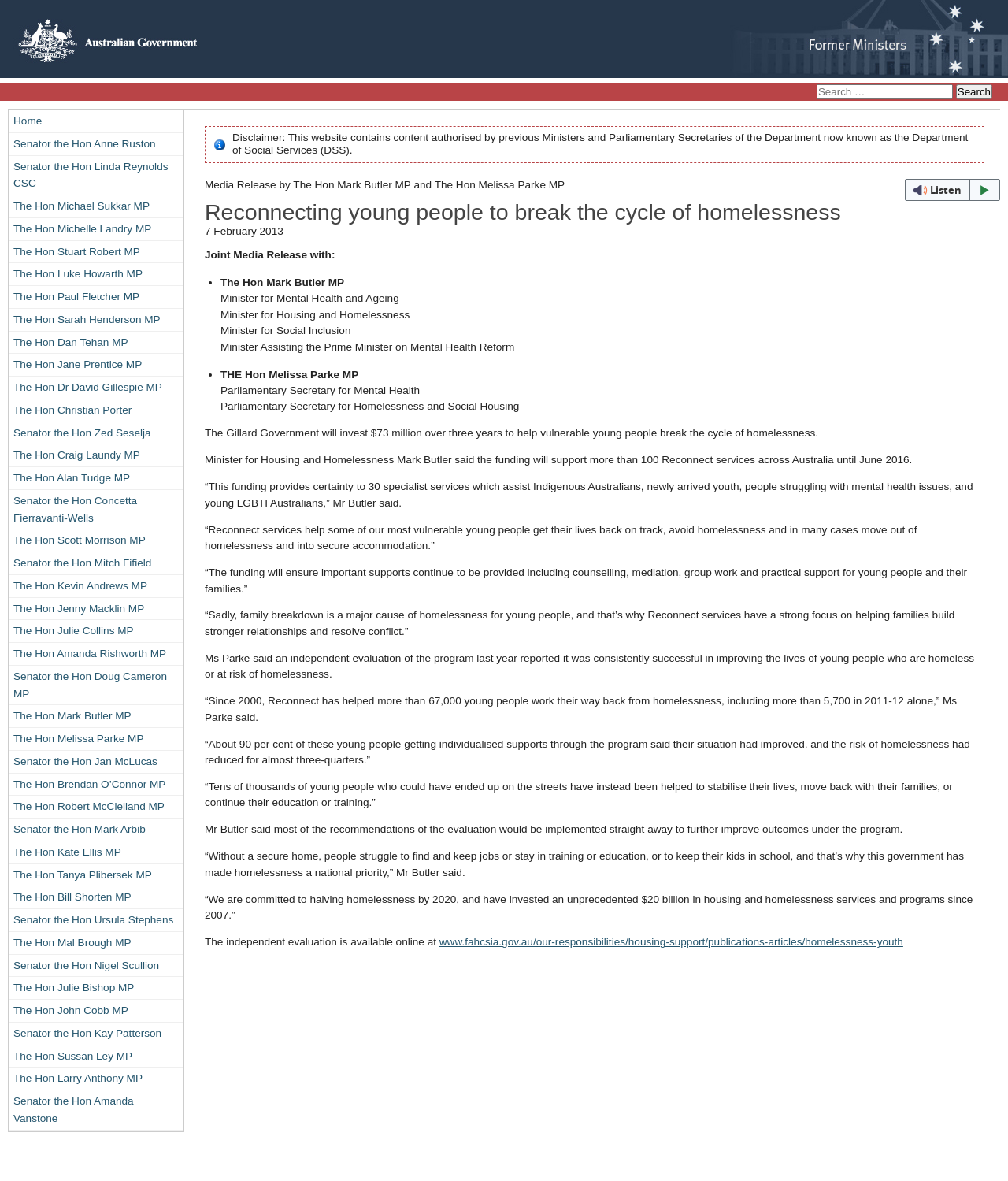Answer the following query concisely with a single word or phrase:
What is the amount of funding mentioned in the article for Reconnect services?

$73 million